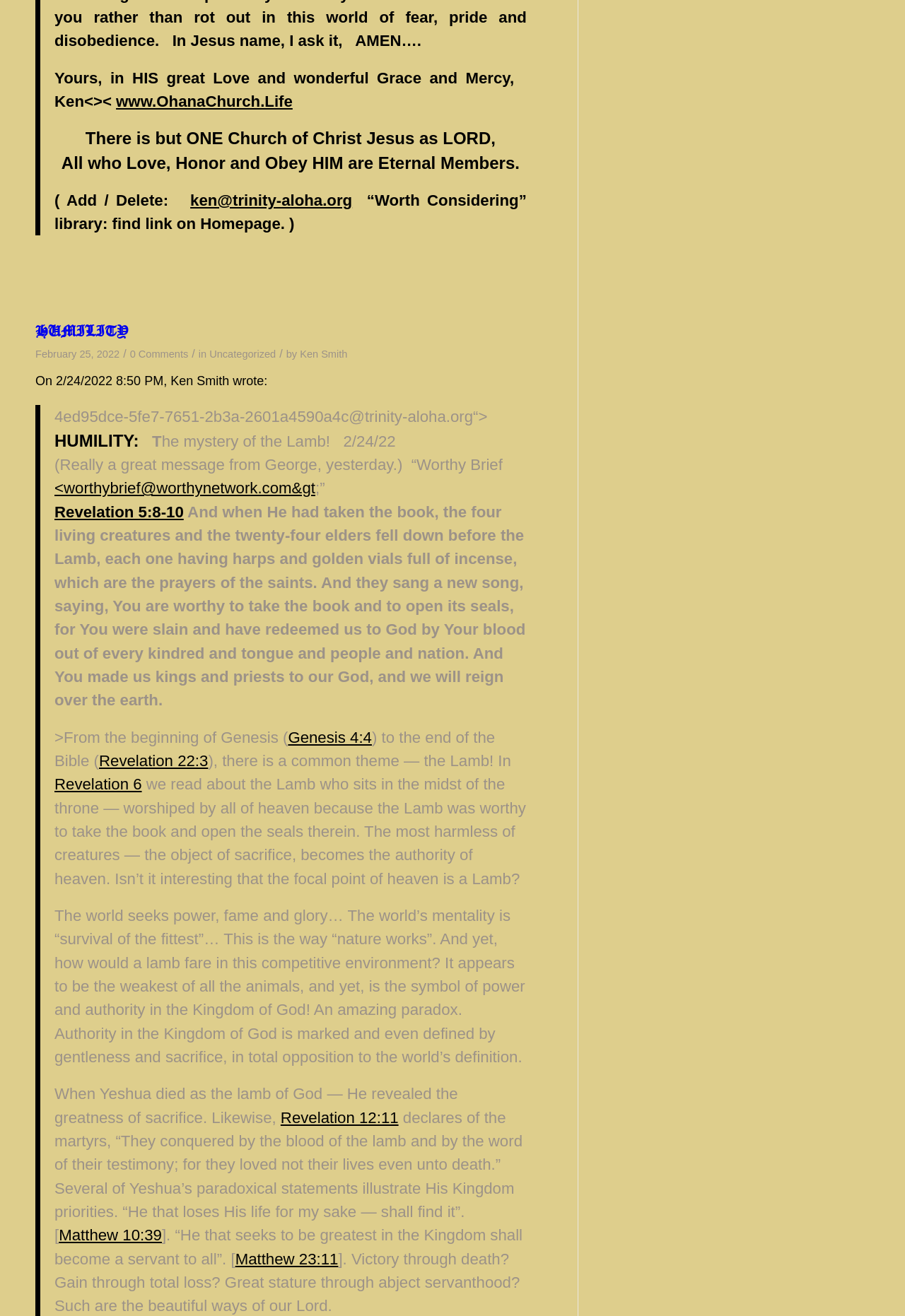What is the theme of the Bible?
Look at the image and respond to the question as thoroughly as possible.

I found the theme by reading the text which states 'there is a common theme — the Lamb! In' and 'the focal point of heaven is a Lamb'.